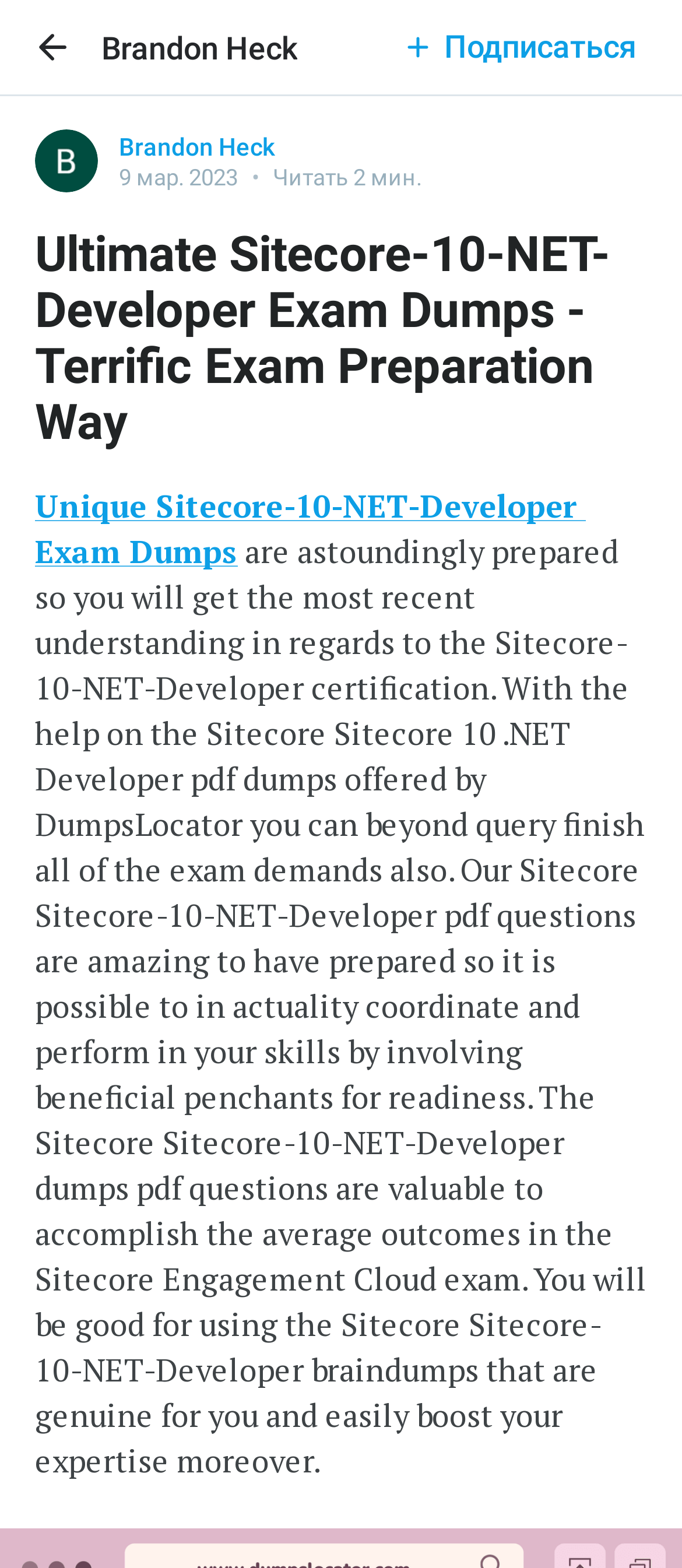What is the date of the article?
Provide a fully detailed and comprehensive answer to the question.

The date of the article can be found by looking at the time element that contains the text '9 мар. 2023'. This element is located near the top of the webpage and is likely to be the date the article was published.